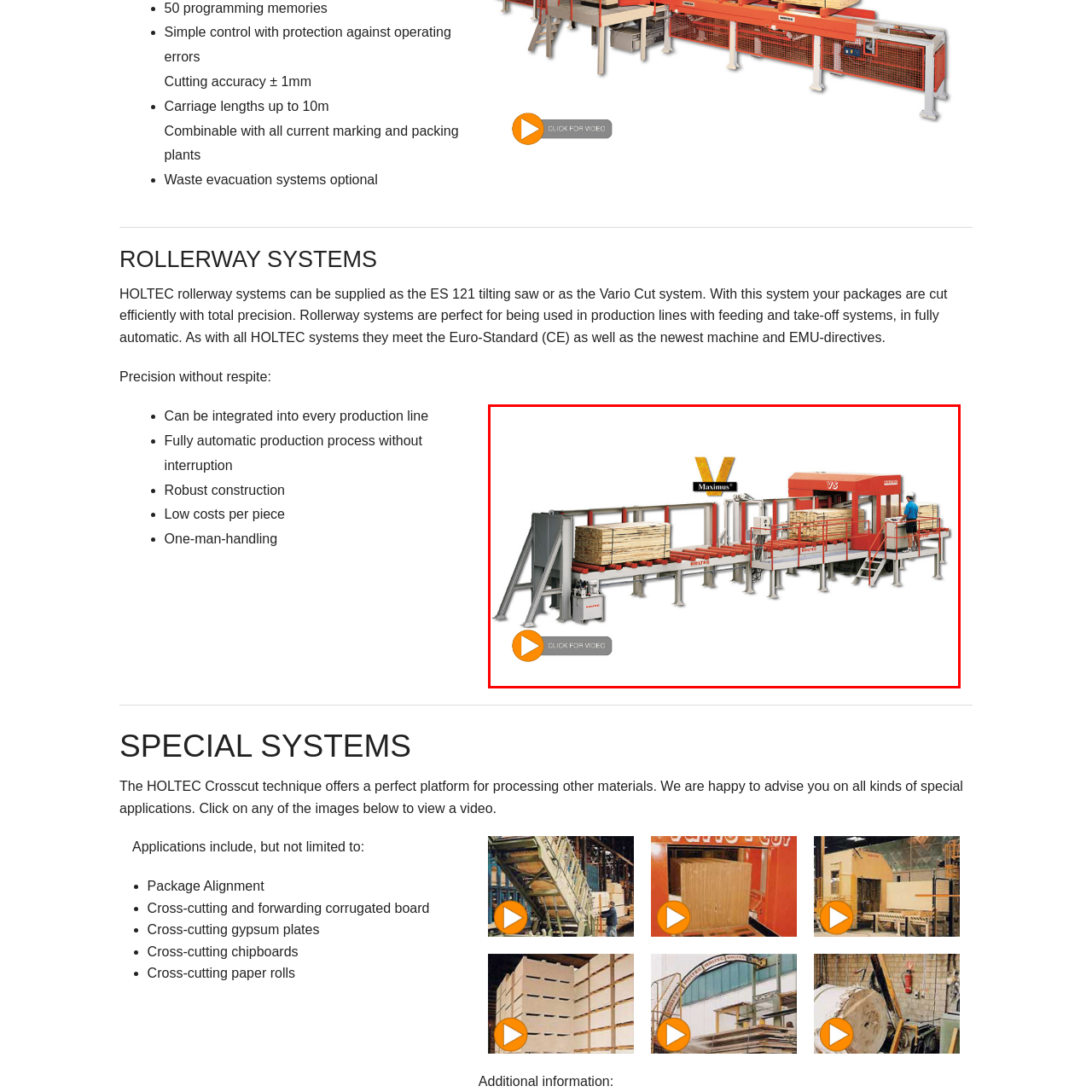Refer to the image enclosed in the red bounding box, then answer the following question in a single word or phrase: What is the purpose of the play button in the image?

To watch a video